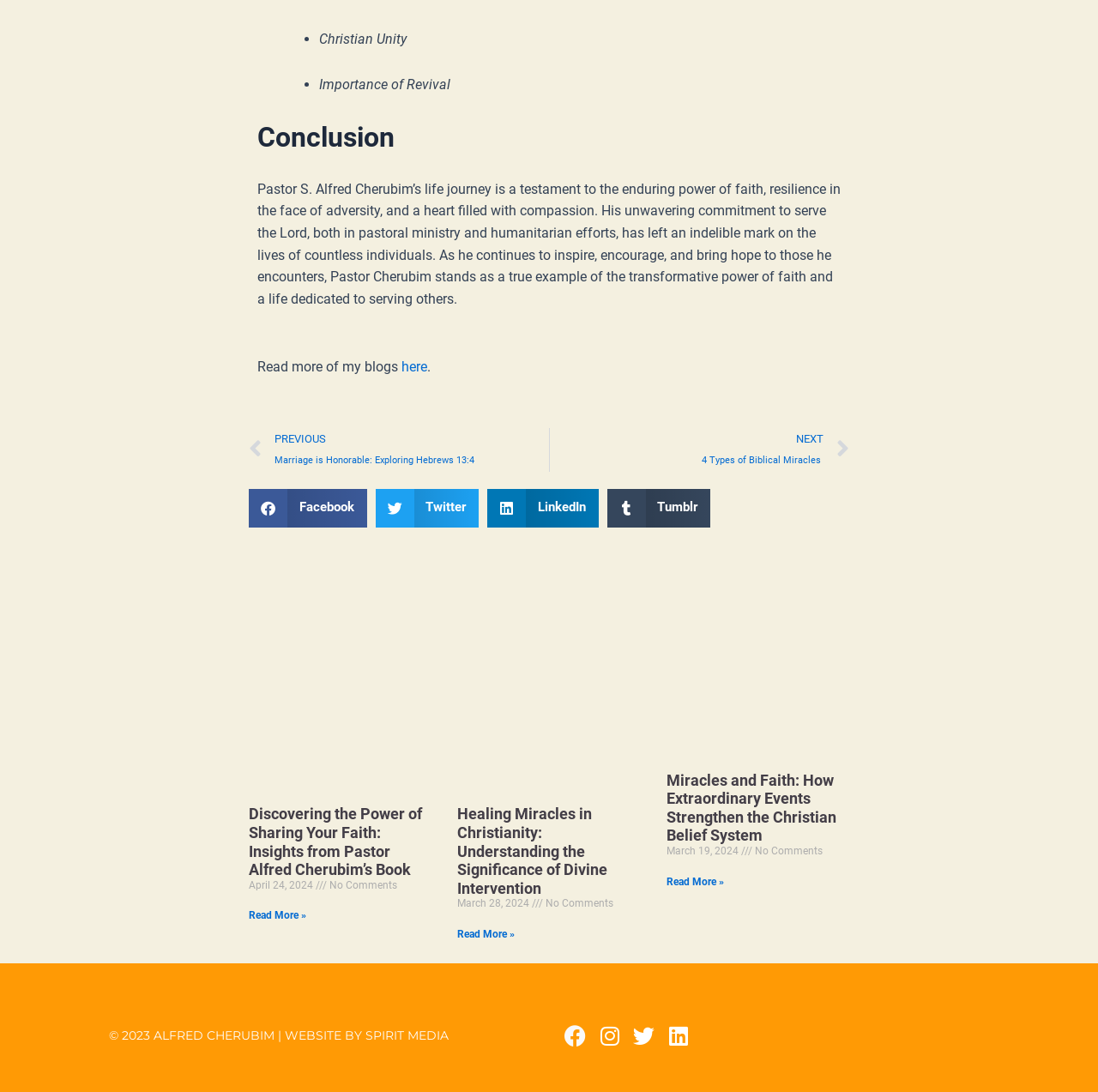Please answer the following question using a single word or phrase: 
What is the name of the pastor mentioned on this webpage?

Pastor S. Alfred Cherubim